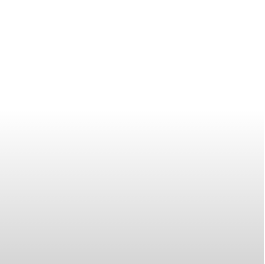Please provide a comprehensive answer to the question based on the screenshot: Who is the target audience for this resource?

The caption explicitly states that this resource is designed for outdoor enthusiasts and travelers looking to explore the breathtaking landscapes and unique geological features of the Grand Canyon. This indicates that the target audience is individuals who are interested in outdoor activities and traveling to the Grand Canyon.